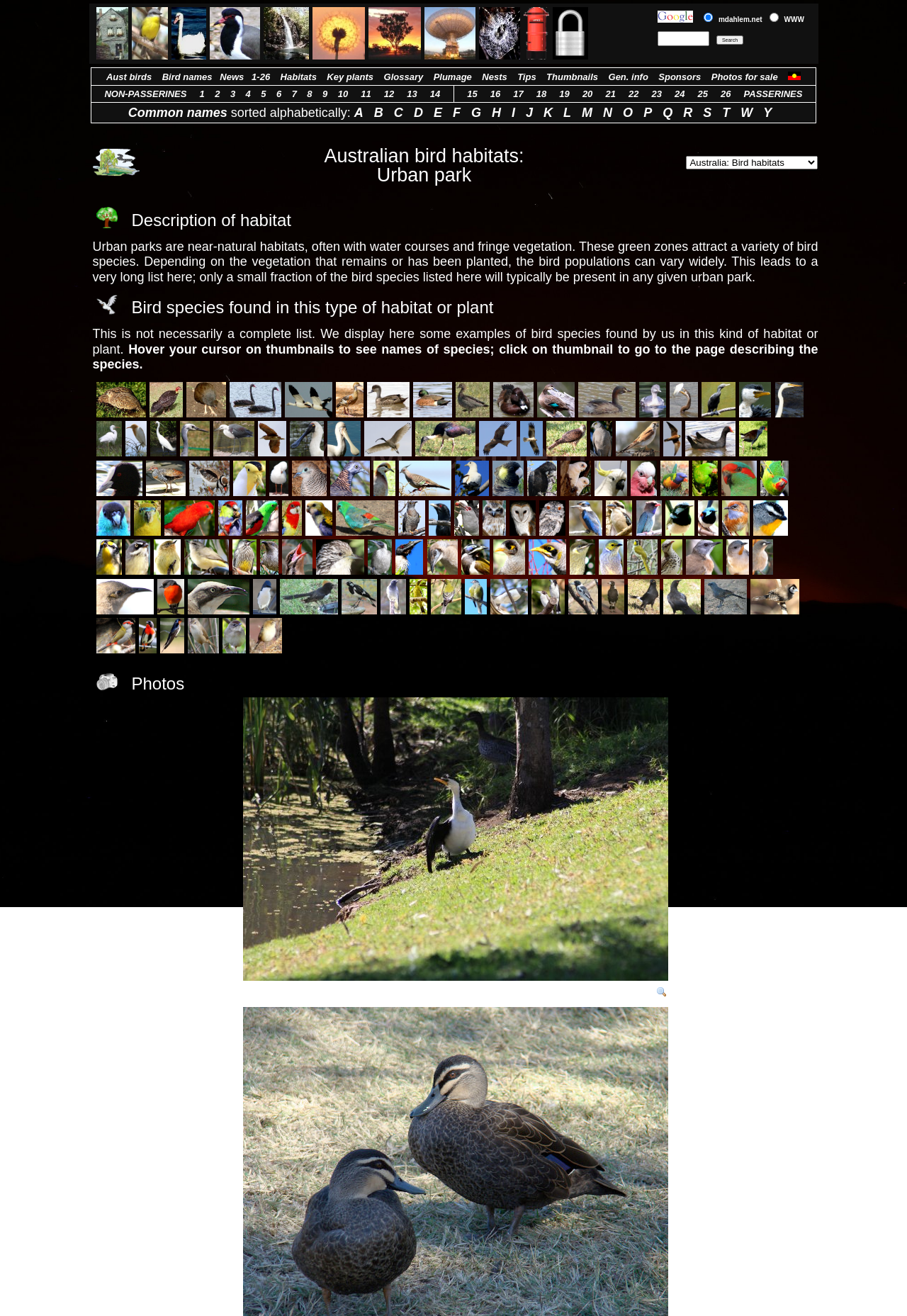How many columns are there in the second table?
Based on the visual, give a brief answer using one word or a short phrase.

1